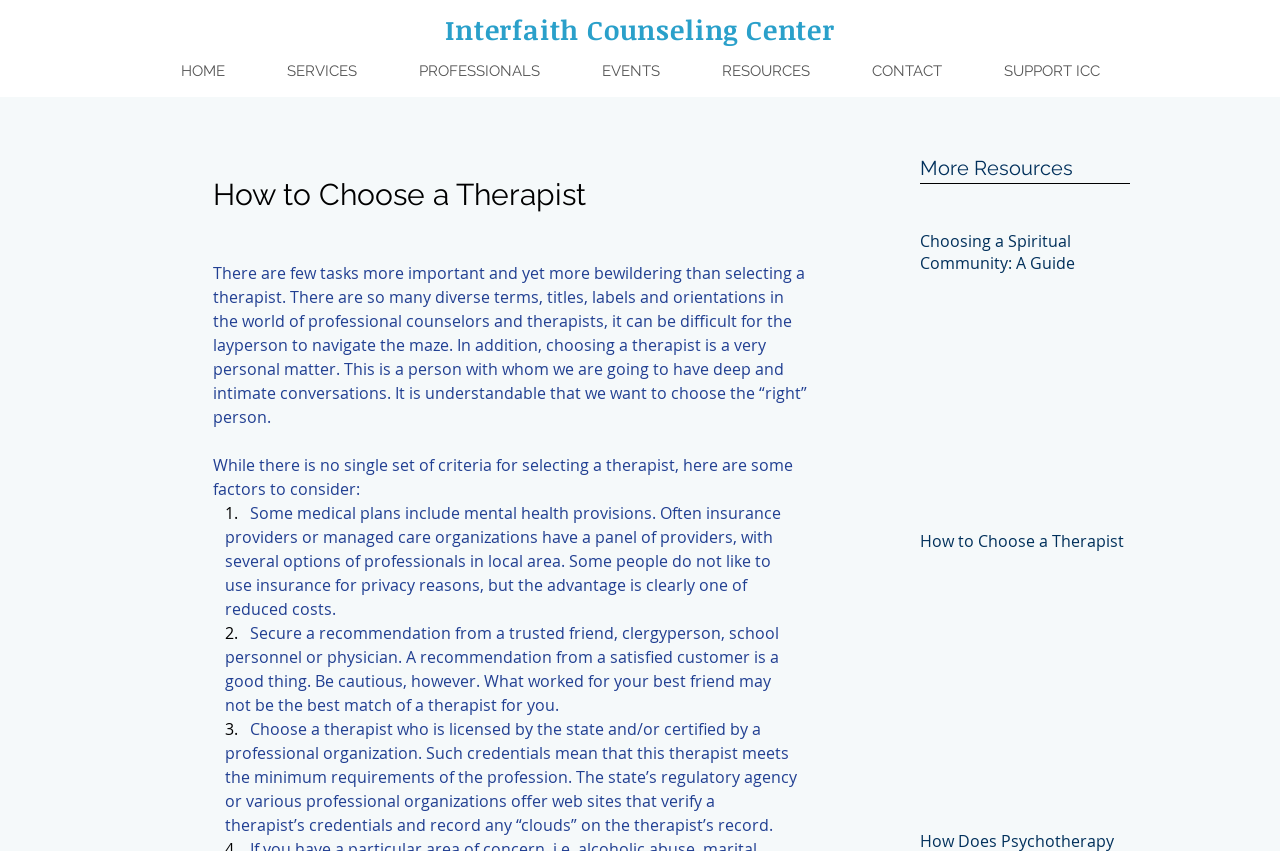Pinpoint the bounding box coordinates of the area that should be clicked to complete the following instruction: "Click on CONTACT". The coordinates must be given as four float numbers between 0 and 1, i.e., [left, top, right, bottom].

[0.657, 0.069, 0.76, 0.099]